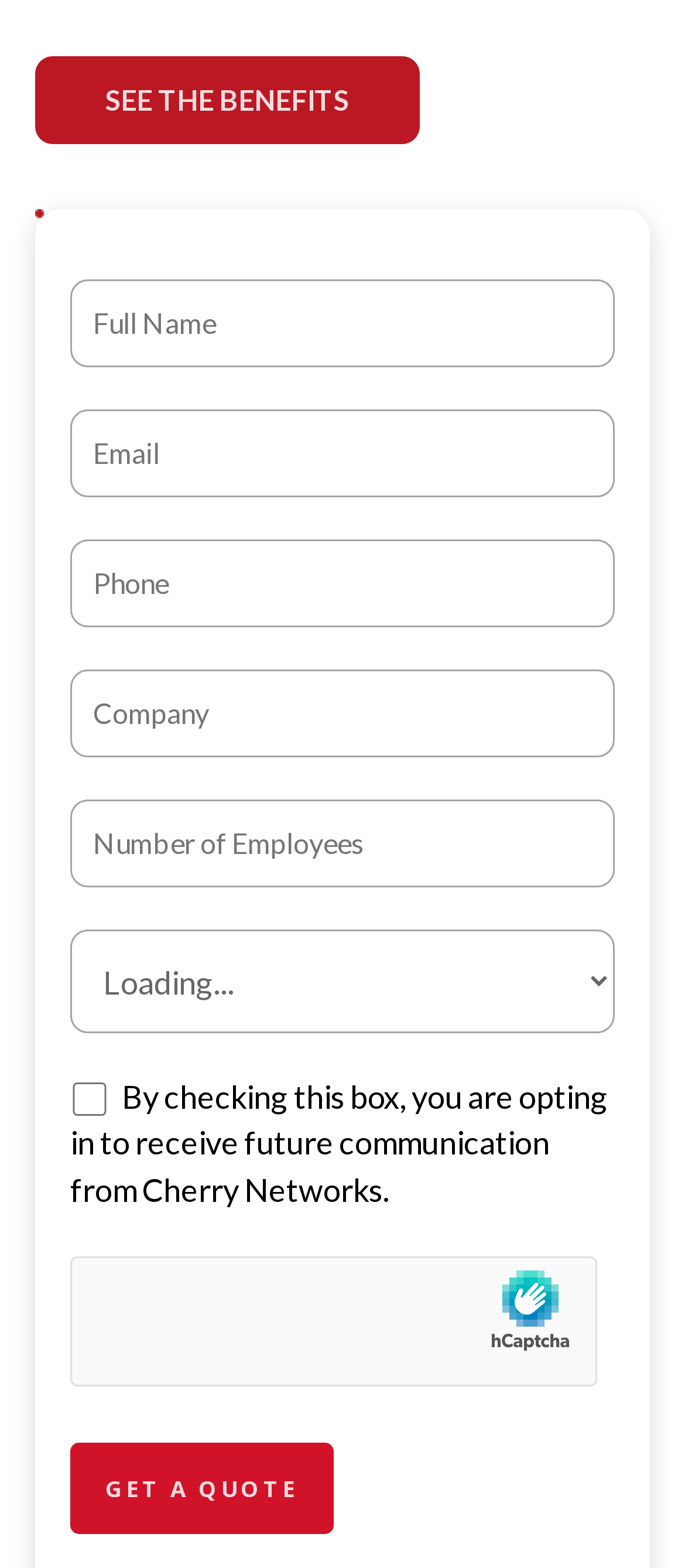Identify the bounding box for the element characterized by the following description: "name="tel-533" placeholder="Phone"".

[0.103, 0.344, 0.897, 0.4]